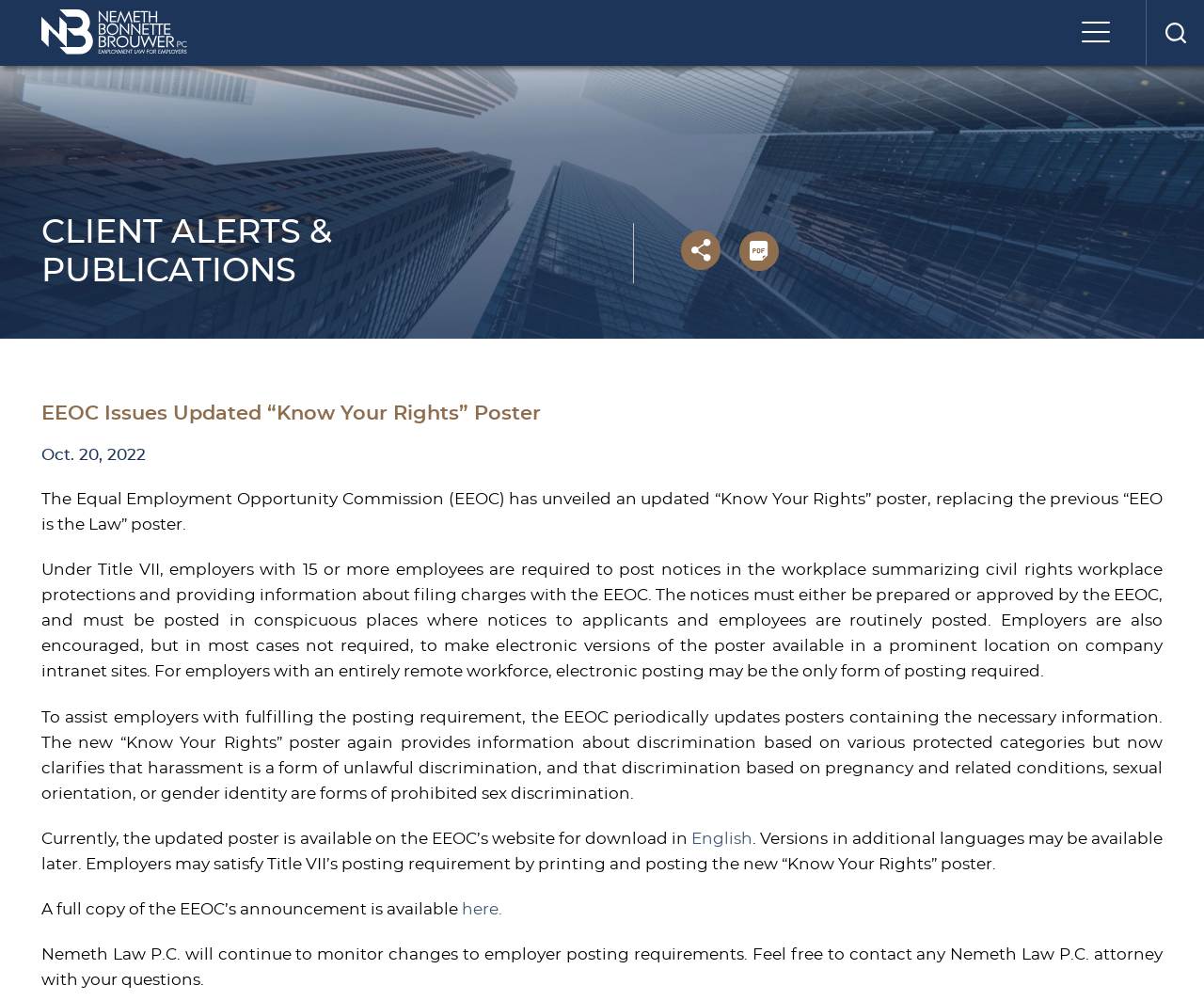What is the name of the commission that unveiled the updated poster?
Using the visual information, answer the question in a single word or phrase.

EEOC